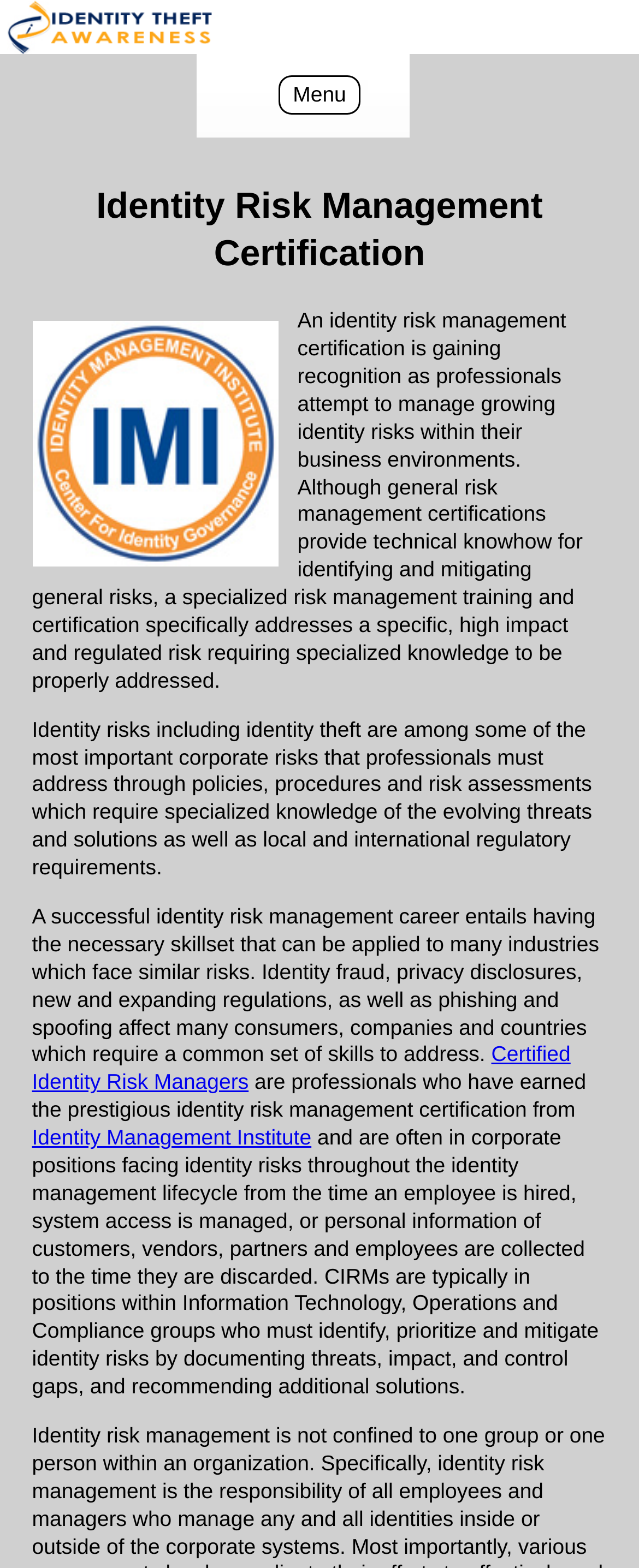Please answer the following query using a single word or phrase: 
What is one of the identity risks mentioned on the webpage?

Identity theft